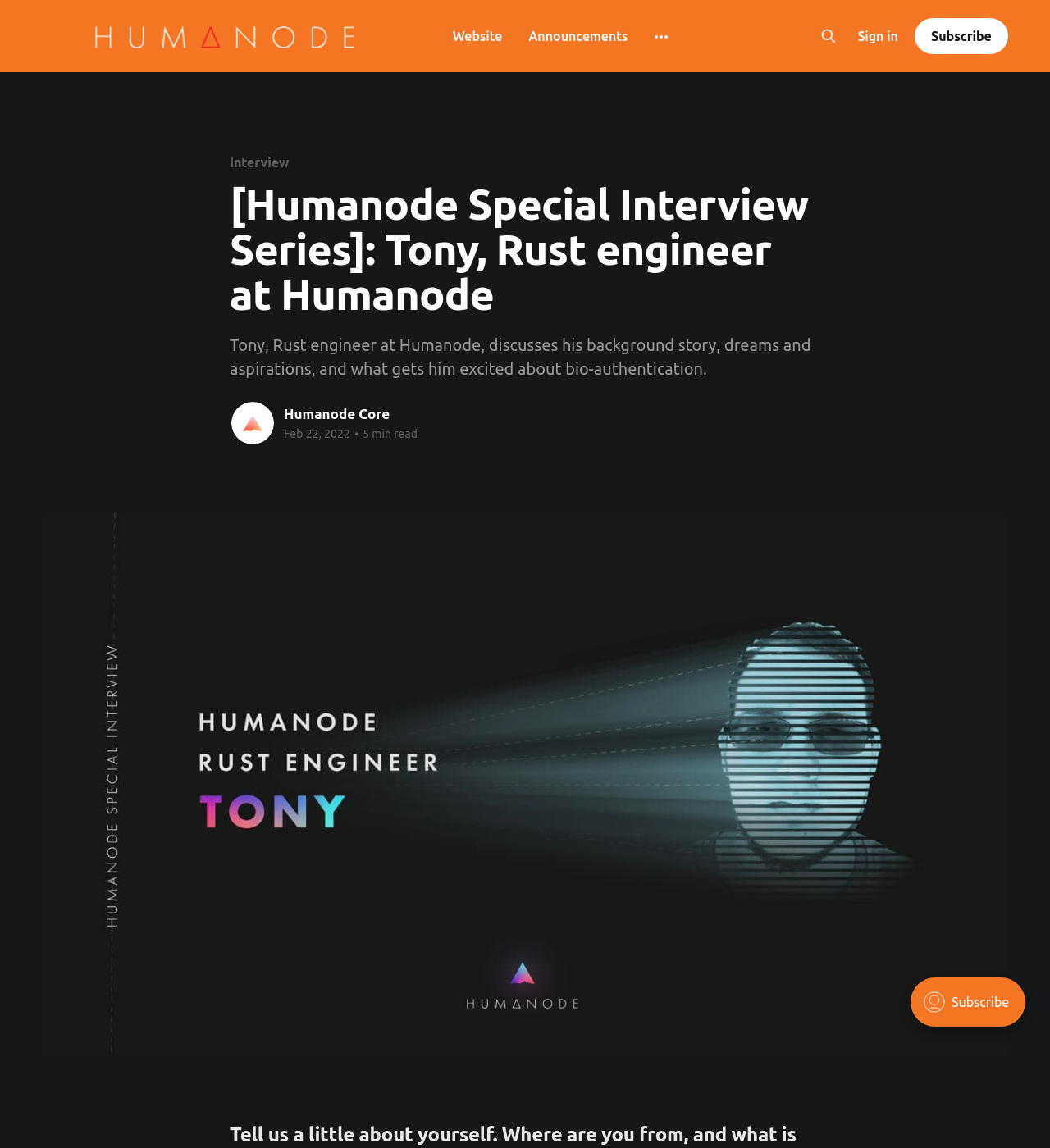What is the name of the organization?
Look at the screenshot and give a one-word or phrase answer.

Humanode